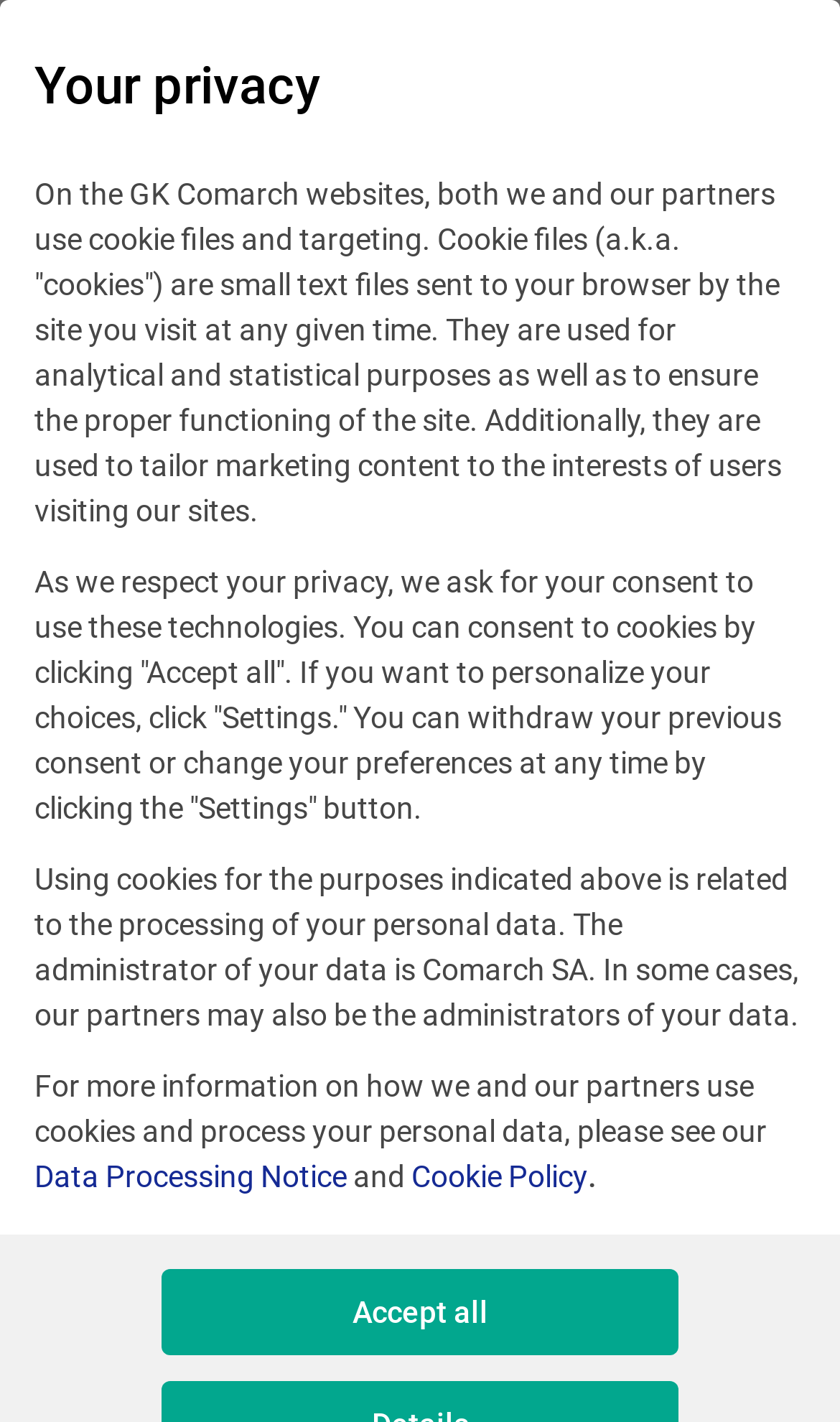What is the purpose of cookie files?
Please provide a full and detailed response to the question.

I found the purpose of cookie files by reading the StaticText element that explains the use of cookie files, which mentions that they are used for analytical and statistical purposes, as well as to ensure the proper functioning of the site.